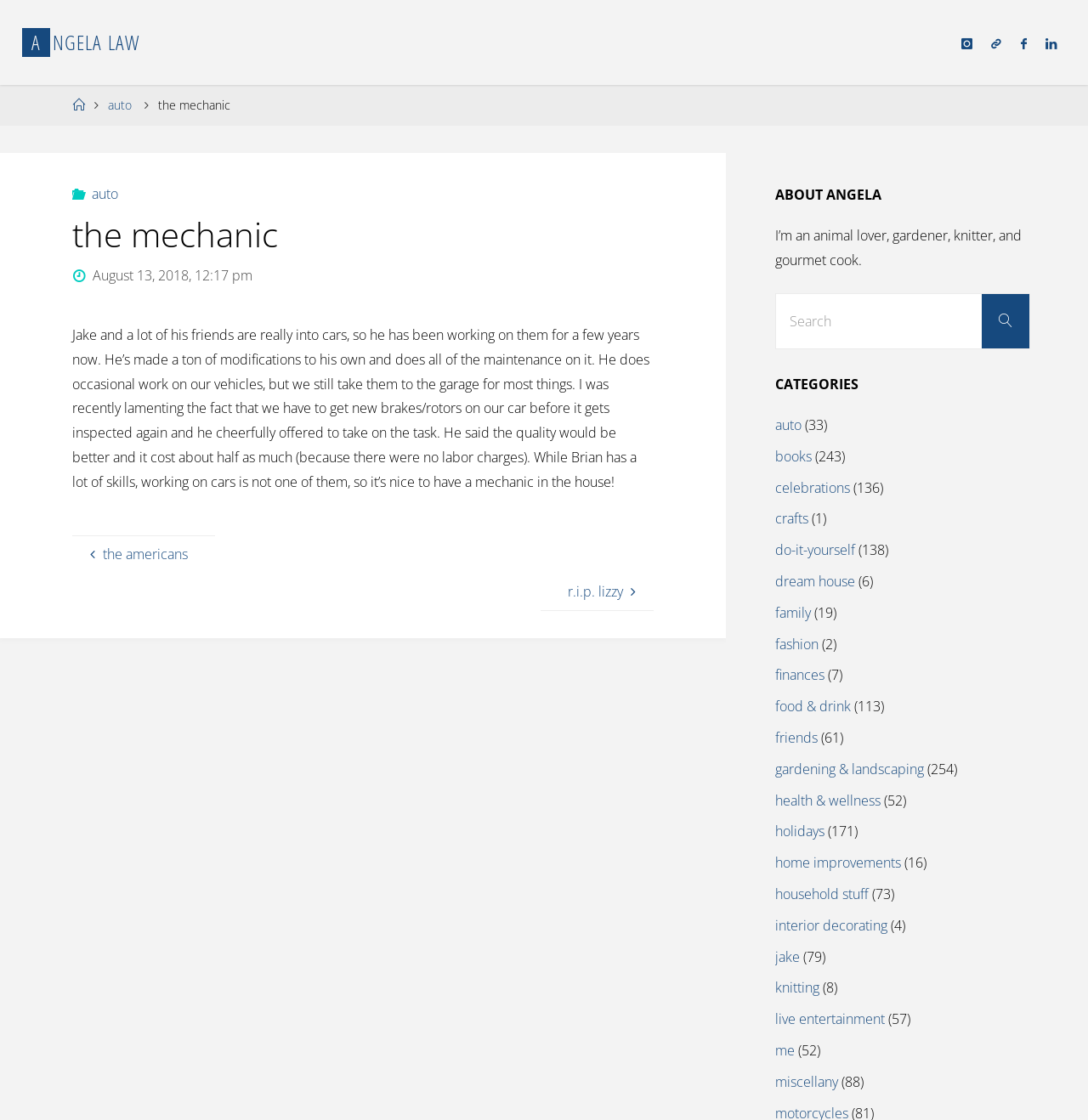Locate the bounding box coordinates of the clickable region necessary to complete the following instruction: "Go to the 'ABOUT ANGELA' page". Provide the coordinates in the format of four float numbers between 0 and 1, i.e., [left, top, right, bottom].

[0.712, 0.161, 0.975, 0.188]